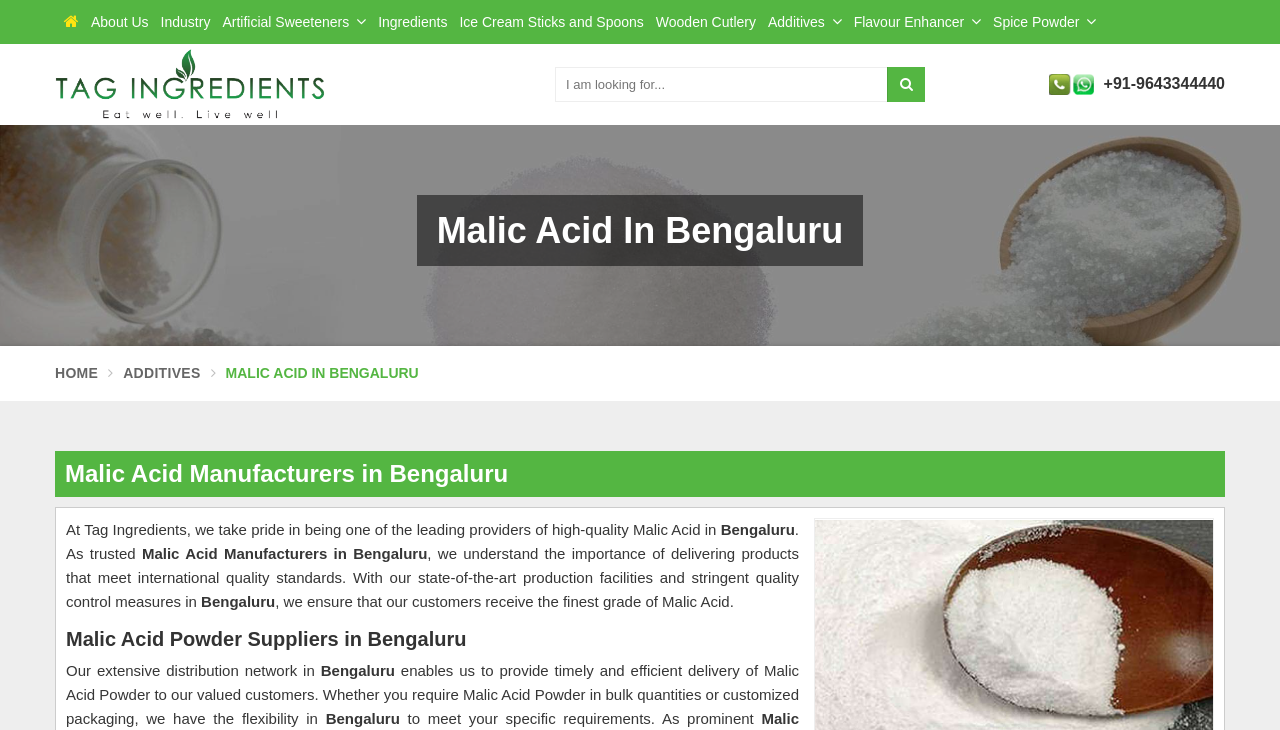Look at the image and write a detailed answer to the question: 
What is the product being discussed on the webpage?

I determined that the product being discussed on the webpage is 'Malic Acid' by analyzing the headings and static text on the webpage. The headings 'Malic Acid In Bengaluru' and 'Malic Acid Manufacturers in Bengaluru' suggest that the webpage is about Malic Acid. Additionally, the static text 'At Tag Ingredients, we take pride in being one of the leading providers of high-quality Malic Acid in...' further confirms this.